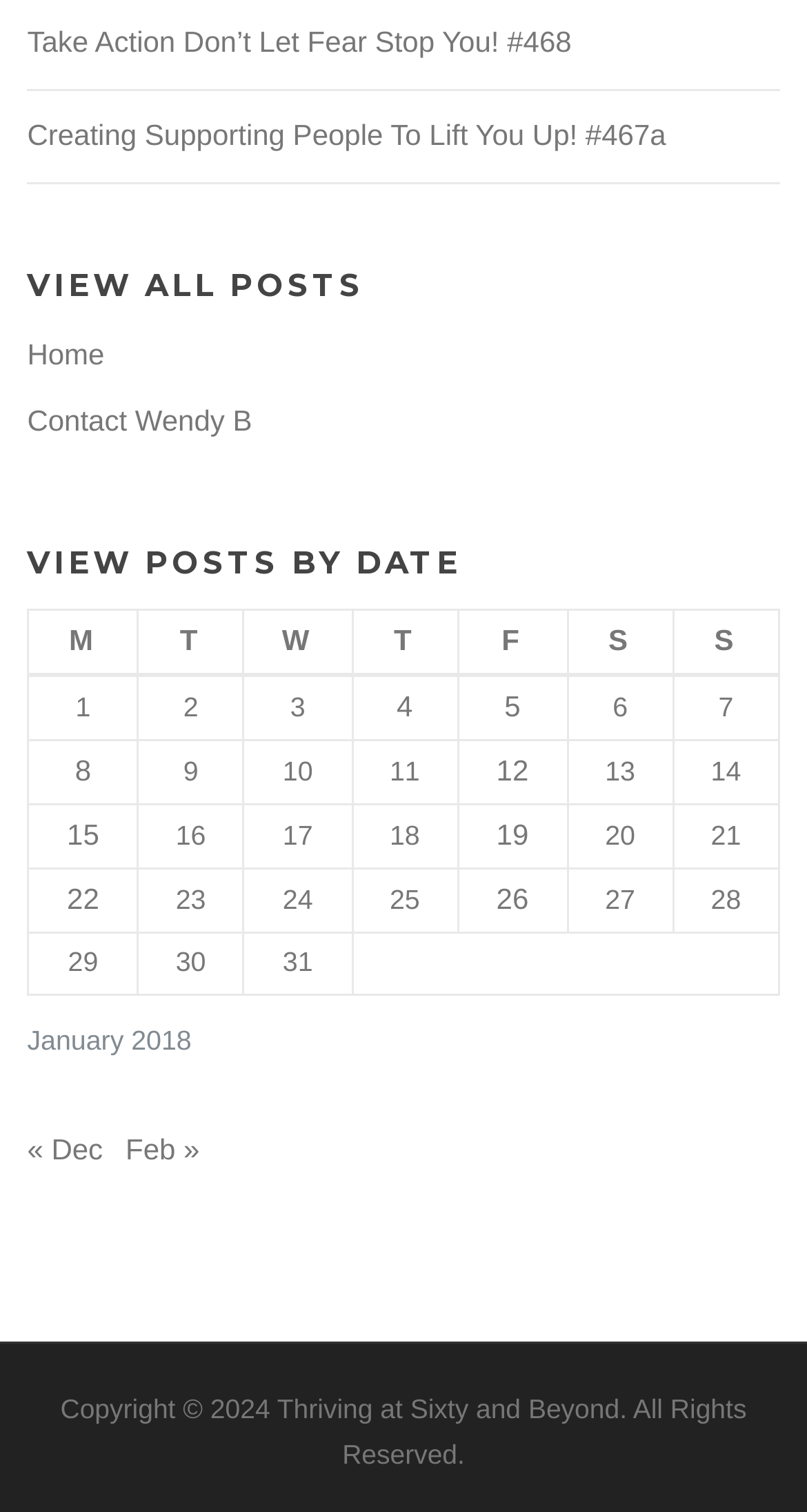What is the date range of the posts listed?
Carefully analyze the image and provide a detailed answer to the question.

I looked at the table listing the posts and found that the earliest post is dated January 4, 2018, and the latest post is dated January 31, 2018.